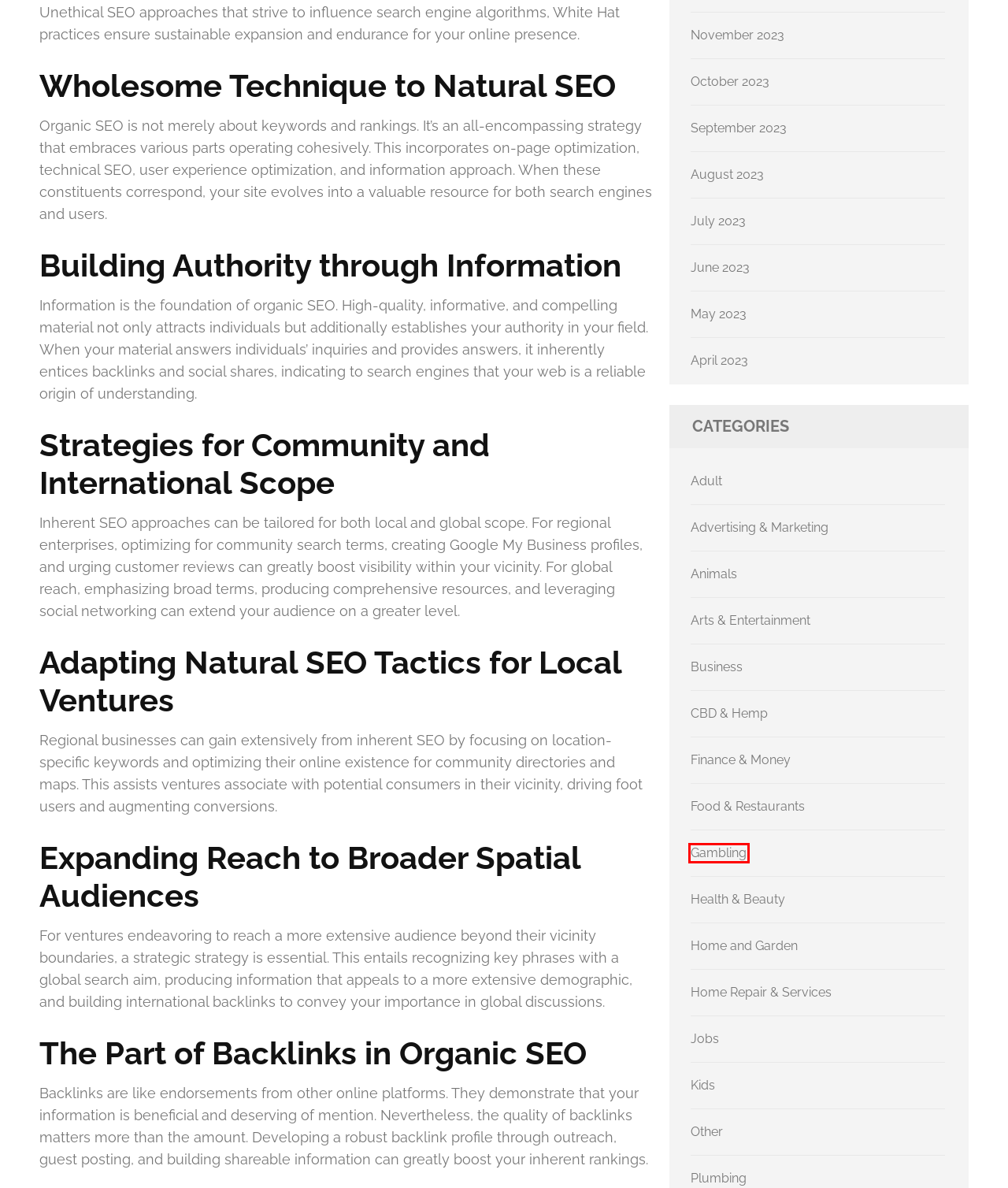You see a screenshot of a webpage with a red bounding box surrounding an element. Pick the webpage description that most accurately represents the new webpage after interacting with the element in the red bounding box. The options are:
A. Finance & Money – ThoughtTidings
B. June 2023 – ThoughtTidings
C. Arts & Entertainment – ThoughtTidings
D. Gambling – ThoughtTidings
E. September 2023 – ThoughtTidings
F. Animals – ThoughtTidings
G. Adult – ThoughtTidings
H. Advertising & Marketing – ThoughtTidings

D